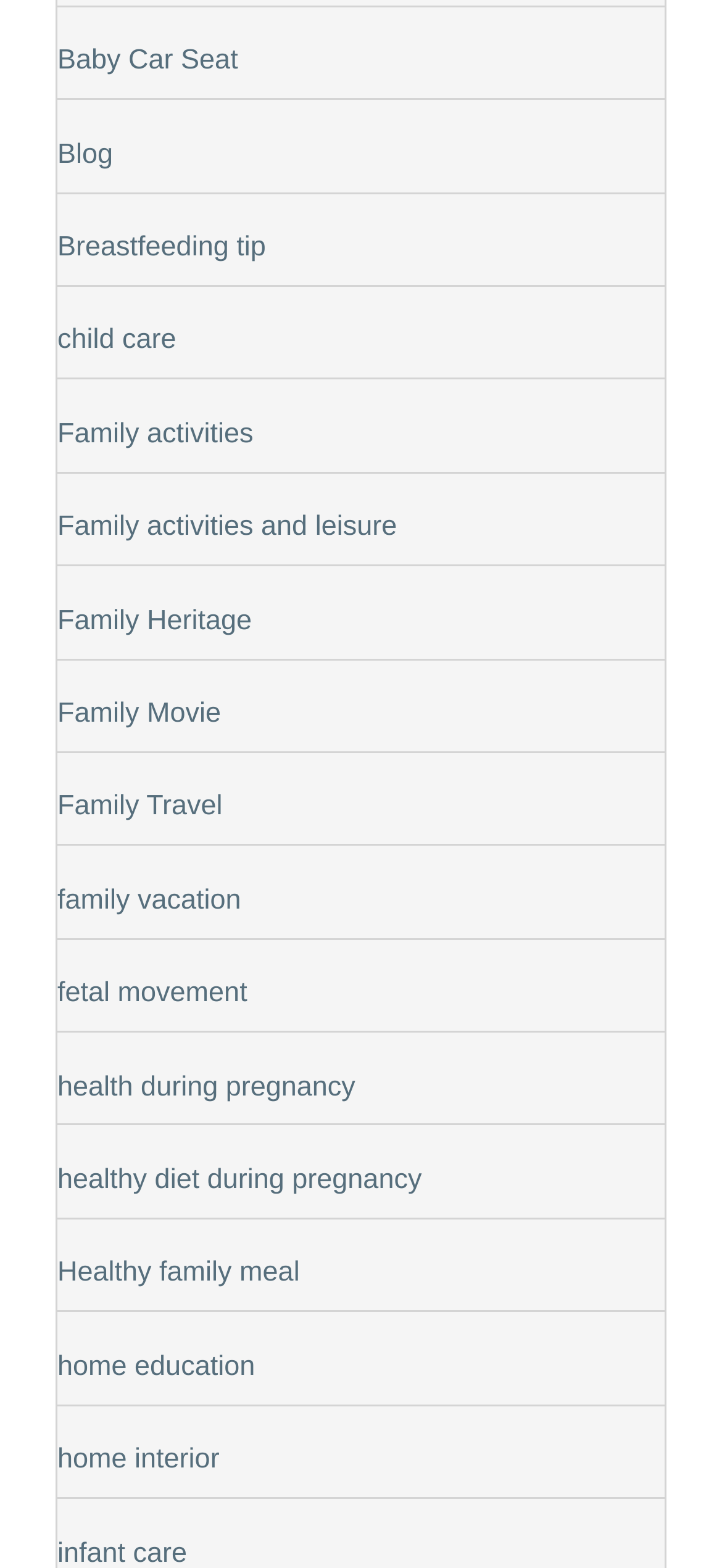Determine the bounding box coordinates of the UI element described by: "healthy diet during pregnancy".

[0.079, 0.742, 0.584, 0.762]